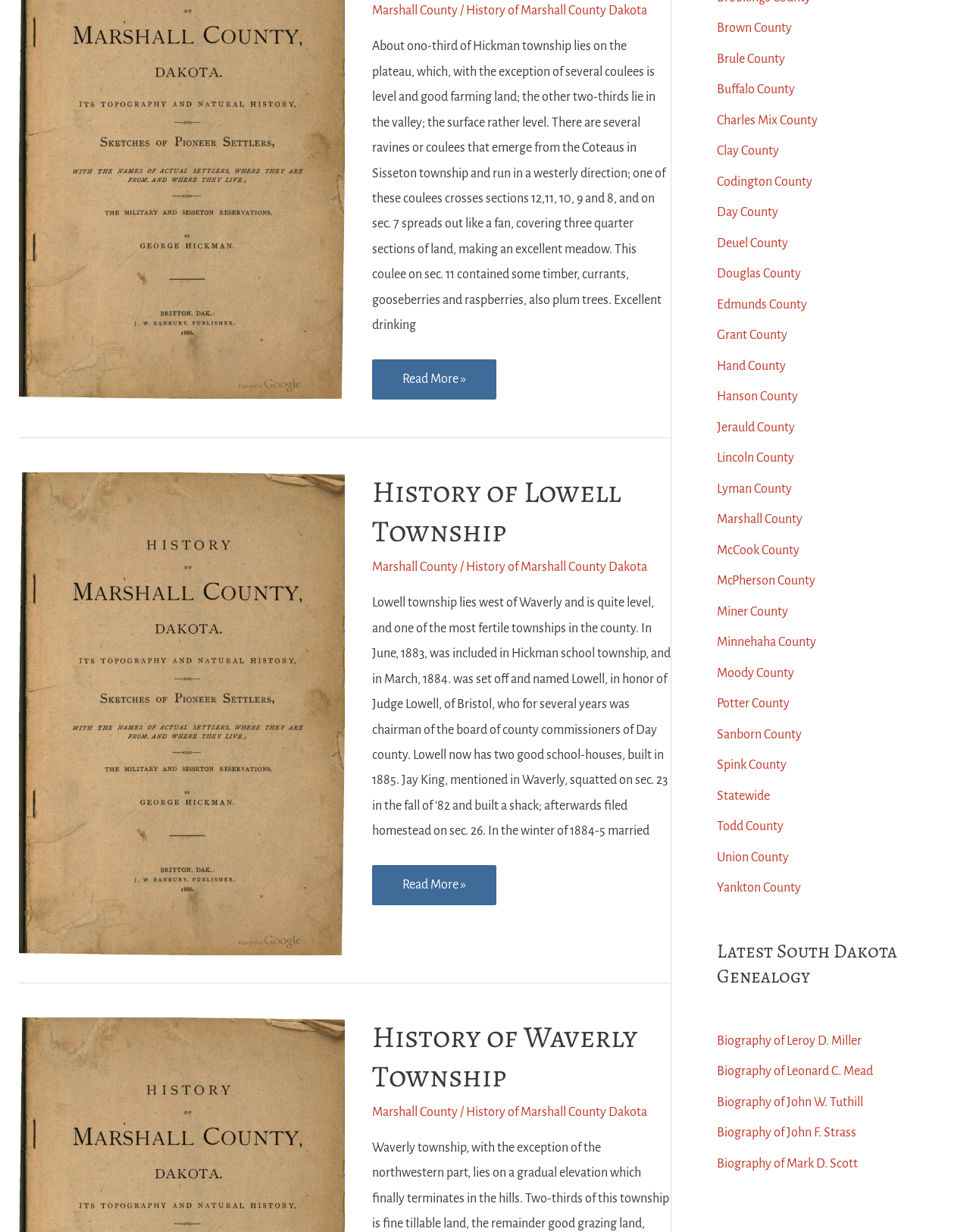What is the name of the township described in the first paragraph?
Respond with a short answer, either a single word or a phrase, based on the image.

Hickman